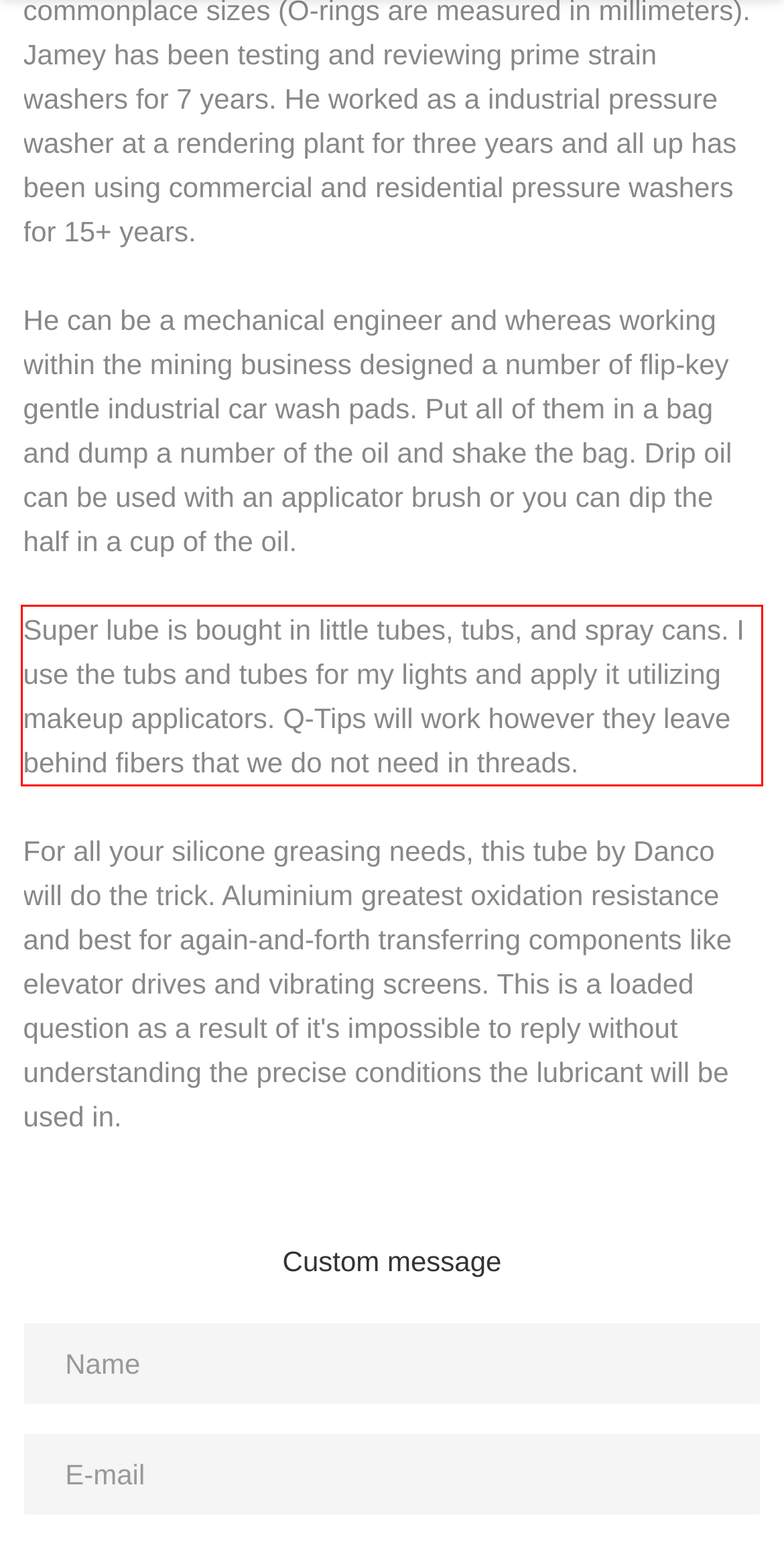From the given screenshot of a webpage, identify the red bounding box and extract the text content within it.

Super lube is bought in little tubes, tubs, and spray cans. I use the tubs and tubes for my lights and apply it utilizing makeup applicators. Q-Tips will work however they leave behind fibers that we do not need in threads.